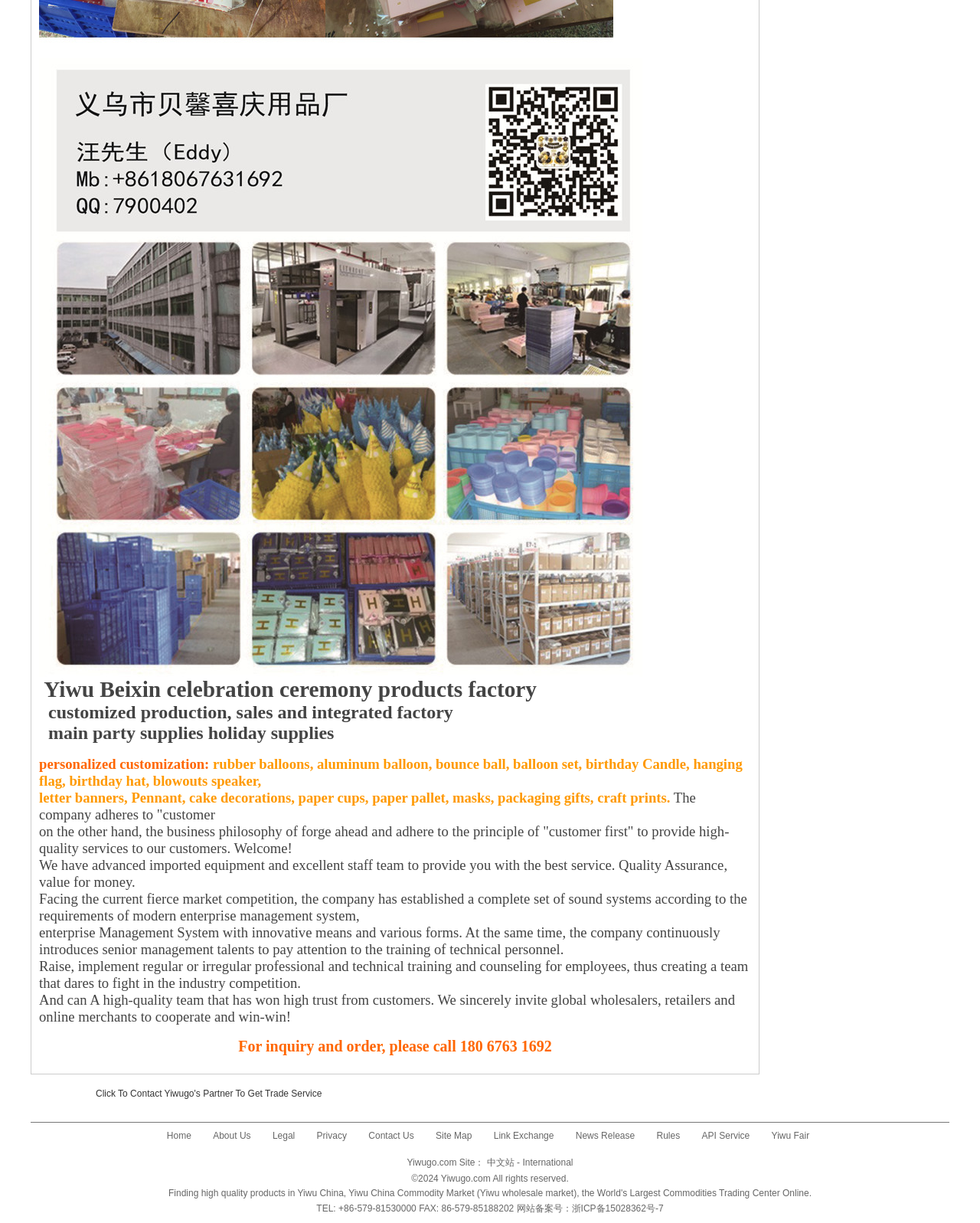Identify the bounding box for the UI element described as: "Click To Contact". Ensure the coordinates are four float numbers between 0 and 1, formatted as [left, top, right, bottom].

[0.098, 0.89, 0.165, 0.899]